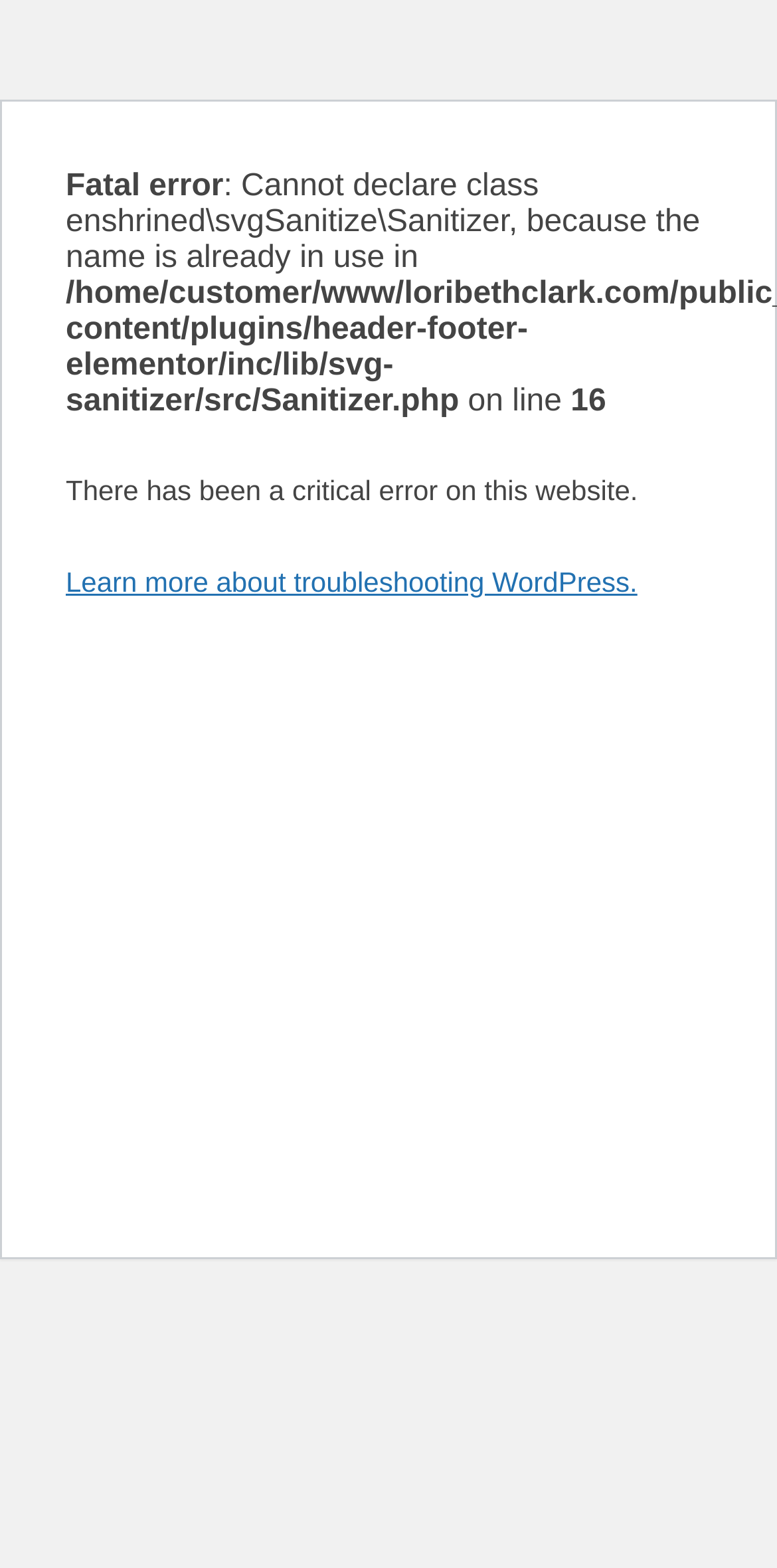Find the bounding box coordinates for the element described here: "Learn more about troubleshooting WordPress.".

[0.085, 0.361, 0.82, 0.381]